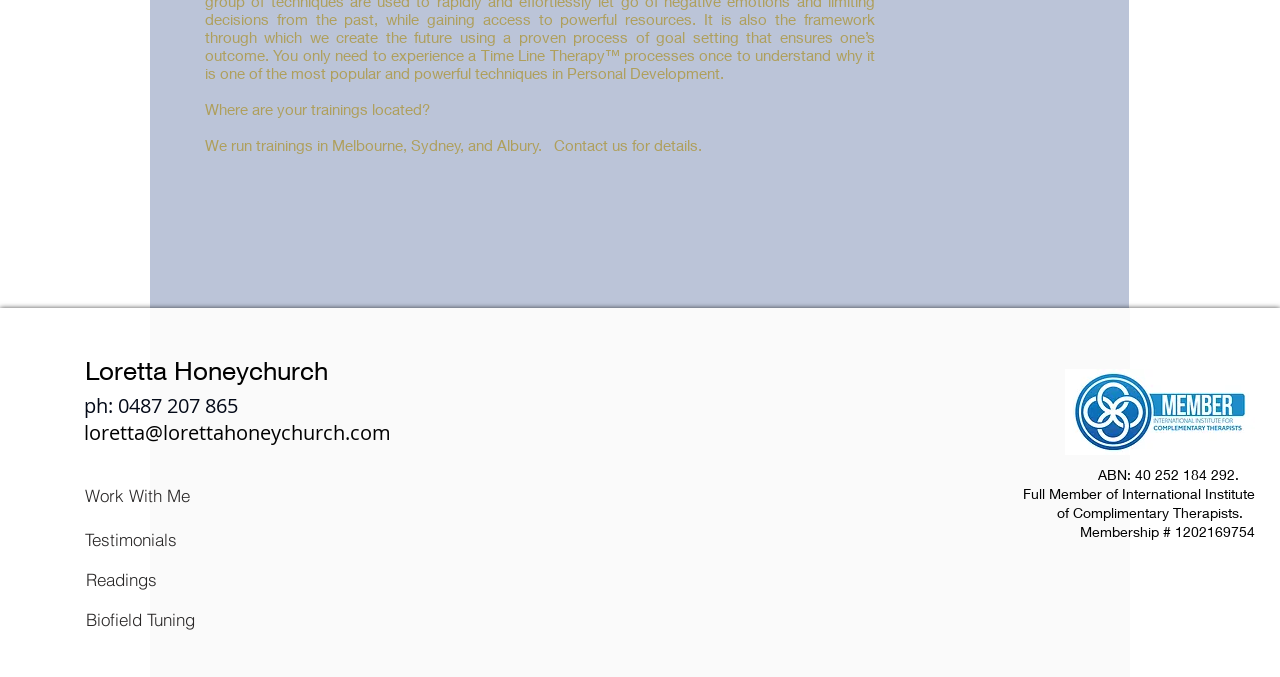Provide the bounding box coordinates of the HTML element this sentence describes: "Work With Me". The bounding box coordinates consist of four float numbers between 0 and 1, i.e., [left, top, right, bottom].

[0.052, 0.702, 0.162, 0.761]